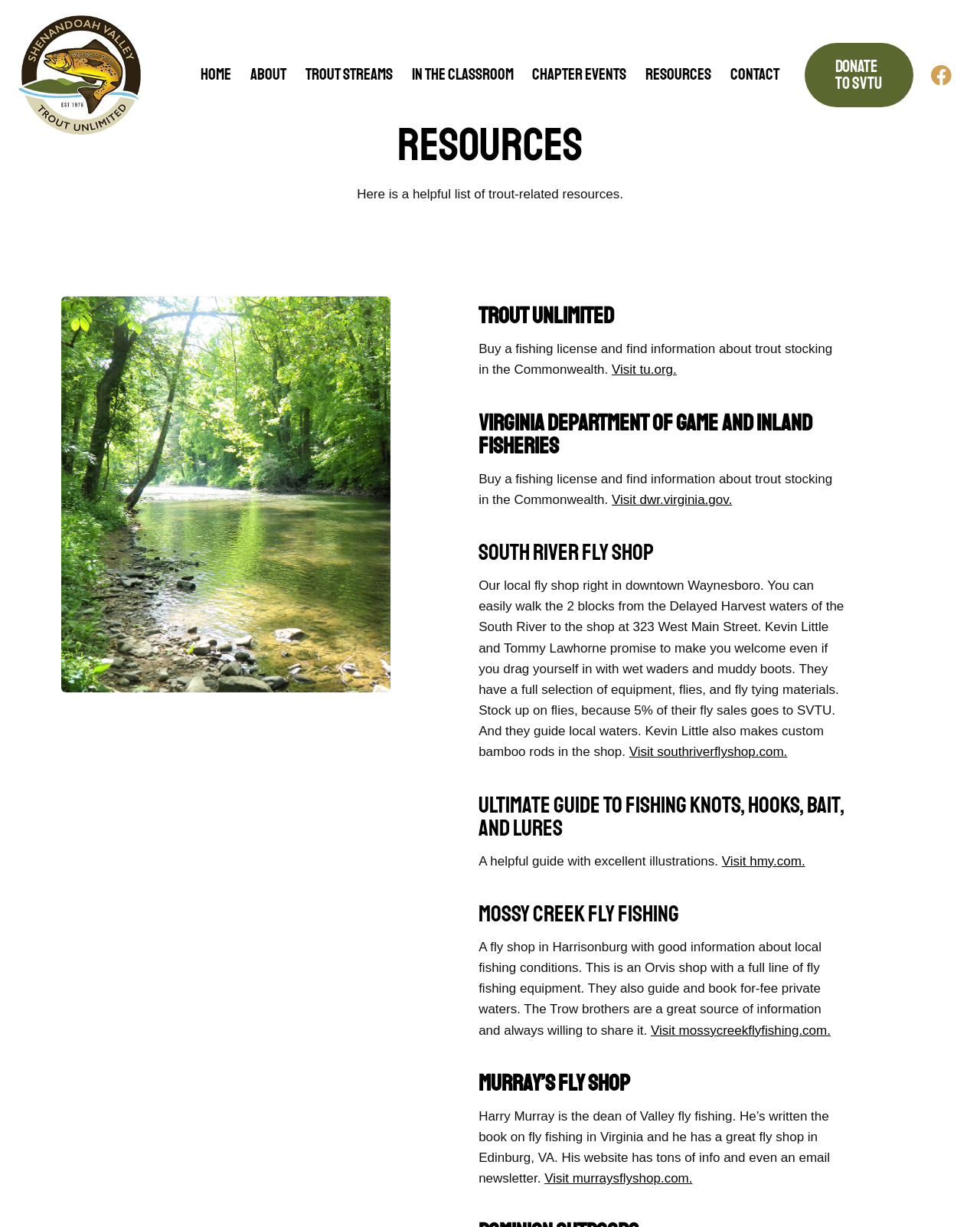Bounding box coordinates must be specified in the format (top-left x, top-left y, bottom-right x, bottom-right y). All values should be floating point numbers between 0 and 1. What are the bounding box coordinates of the UI element described as: alt="Shenandoah Valley Trout Unlimited"

[0.019, 0.012, 0.144, 0.11]